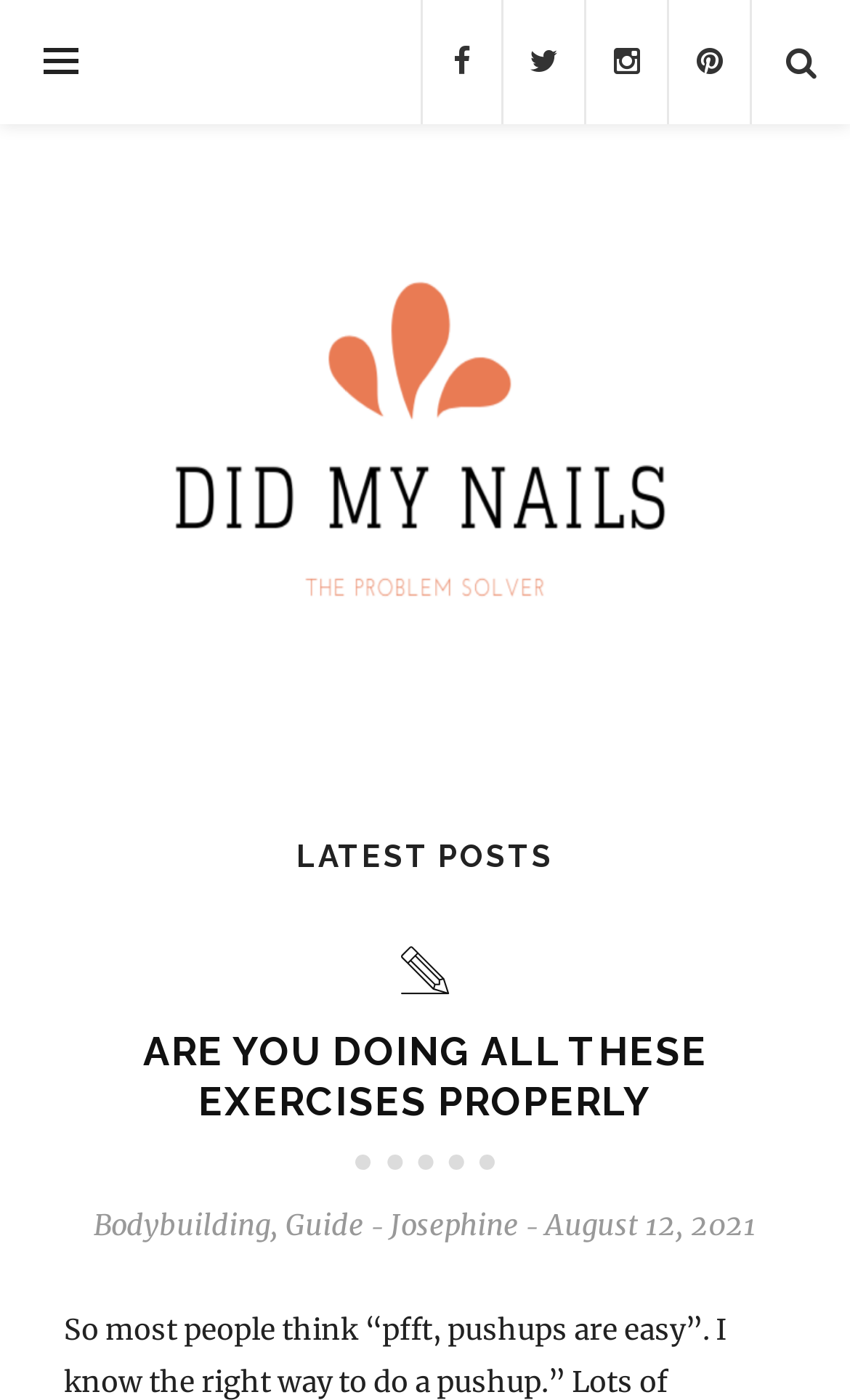What is the title of the latest post?
Give a one-word or short-phrase answer derived from the screenshot.

Did My Nails